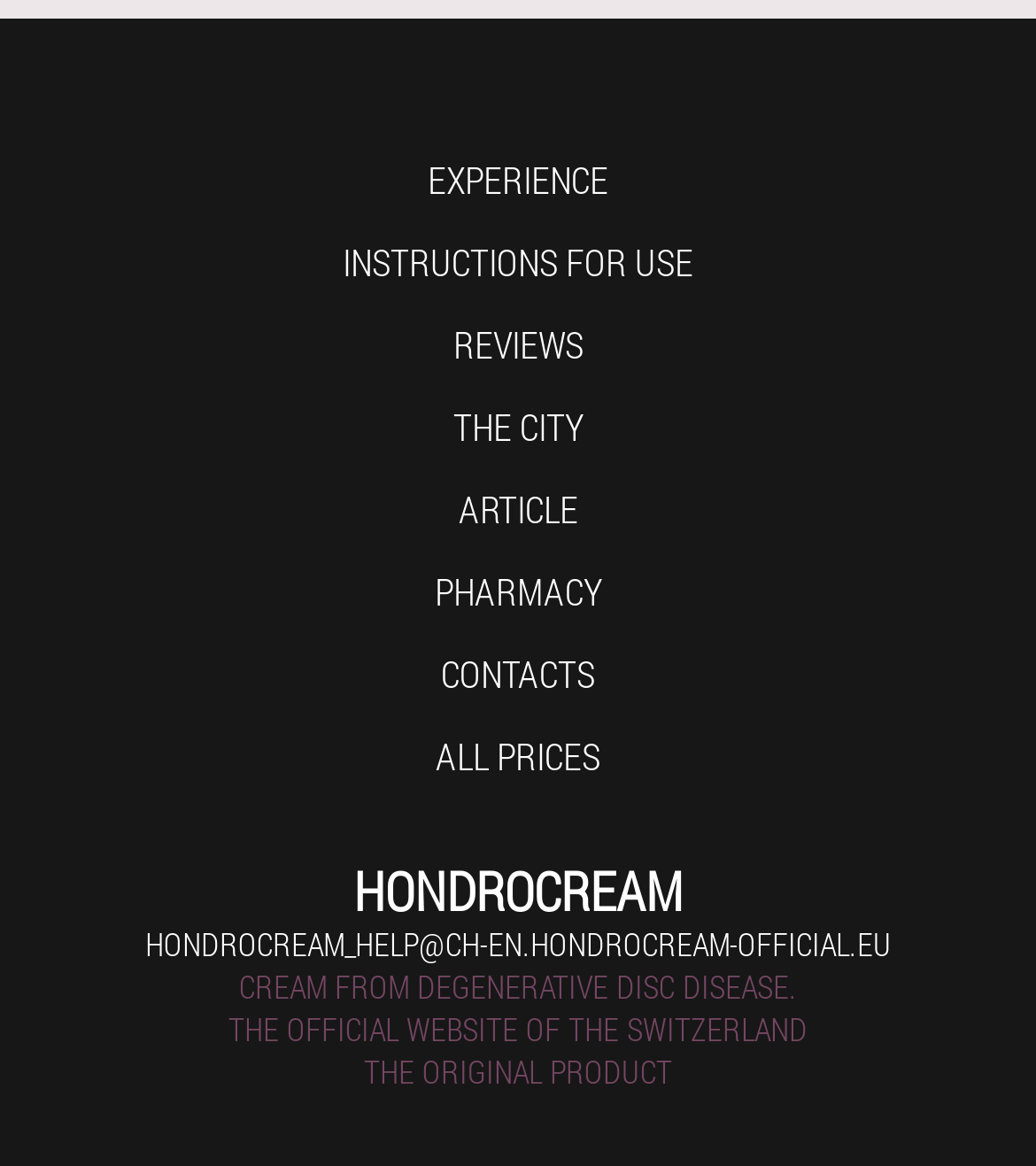What is the purpose of the product?
Answer briefly with a single word or phrase based on the image.

For degenerative disc disease